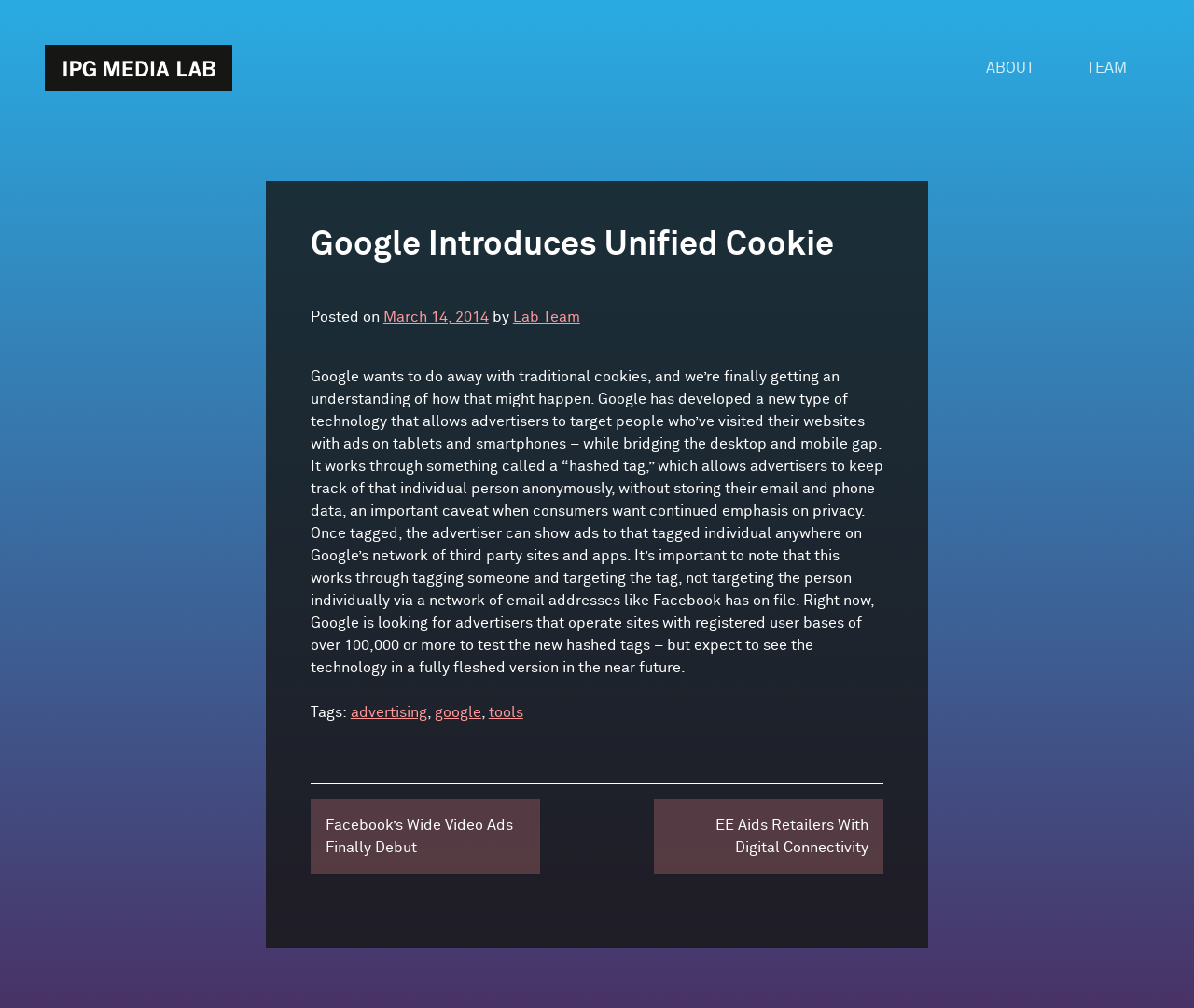Please locate the bounding box coordinates of the element that should be clicked to achieve the given instruction: "View the previous post 'Facebook’s Wide Video Ads Finally Debut'".

[0.26, 0.793, 0.452, 0.867]